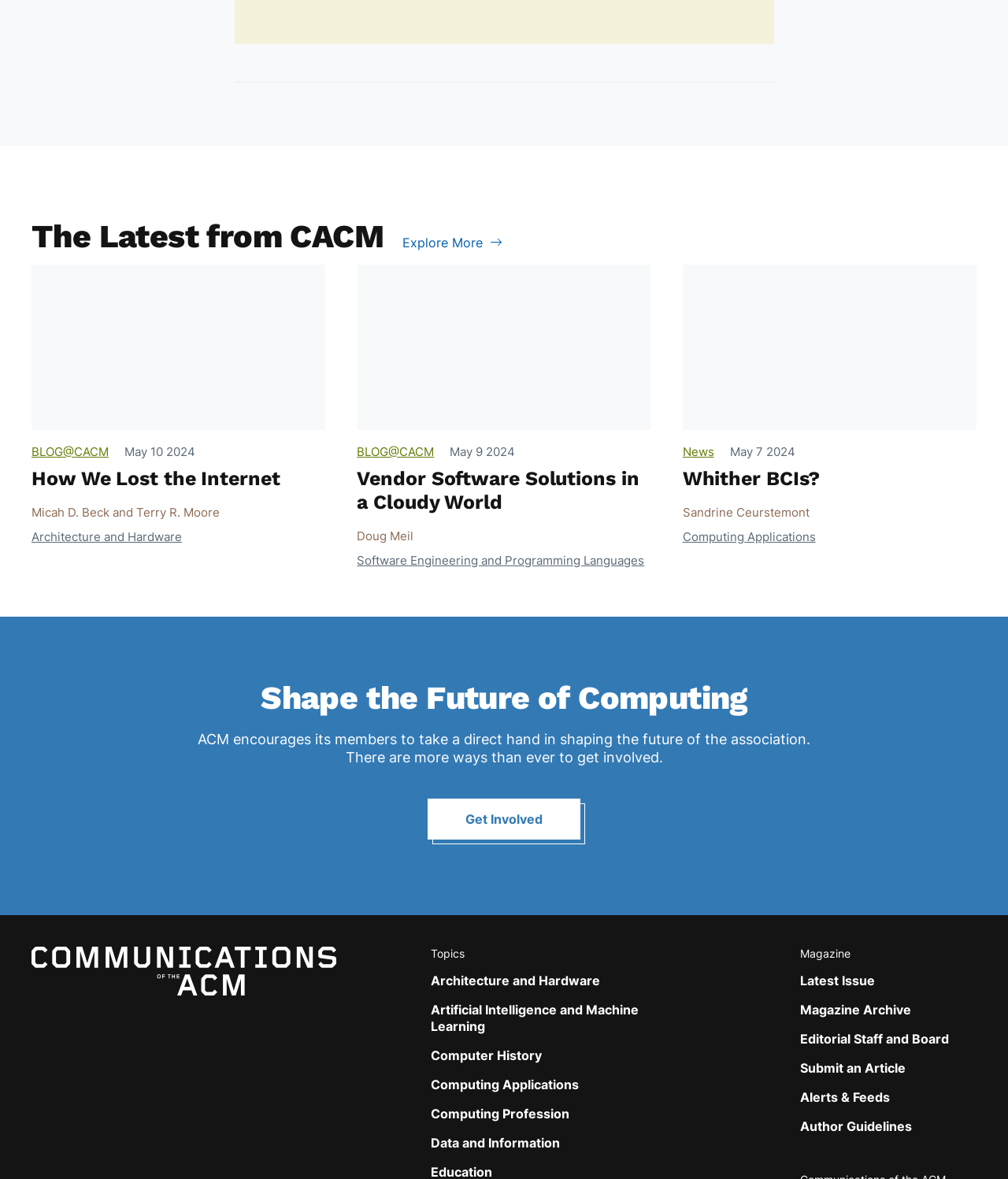Please indicate the bounding box coordinates for the clickable area to complete the following task: "Browse topics in Architecture and Hardware". The coordinates should be specified as four float numbers between 0 and 1, i.e., [left, top, right, bottom].

[0.427, 0.825, 0.595, 0.839]